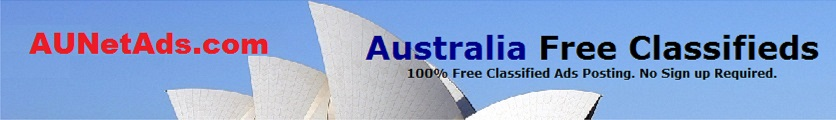Analyze the image and provide a detailed answer to the question: Is sign up required for posting classified ads?

The tagline '100% Free Classified Ads Posting. No Sign up Required' is analyzed, which explicitly states that no sign up is required for posting classified ads.